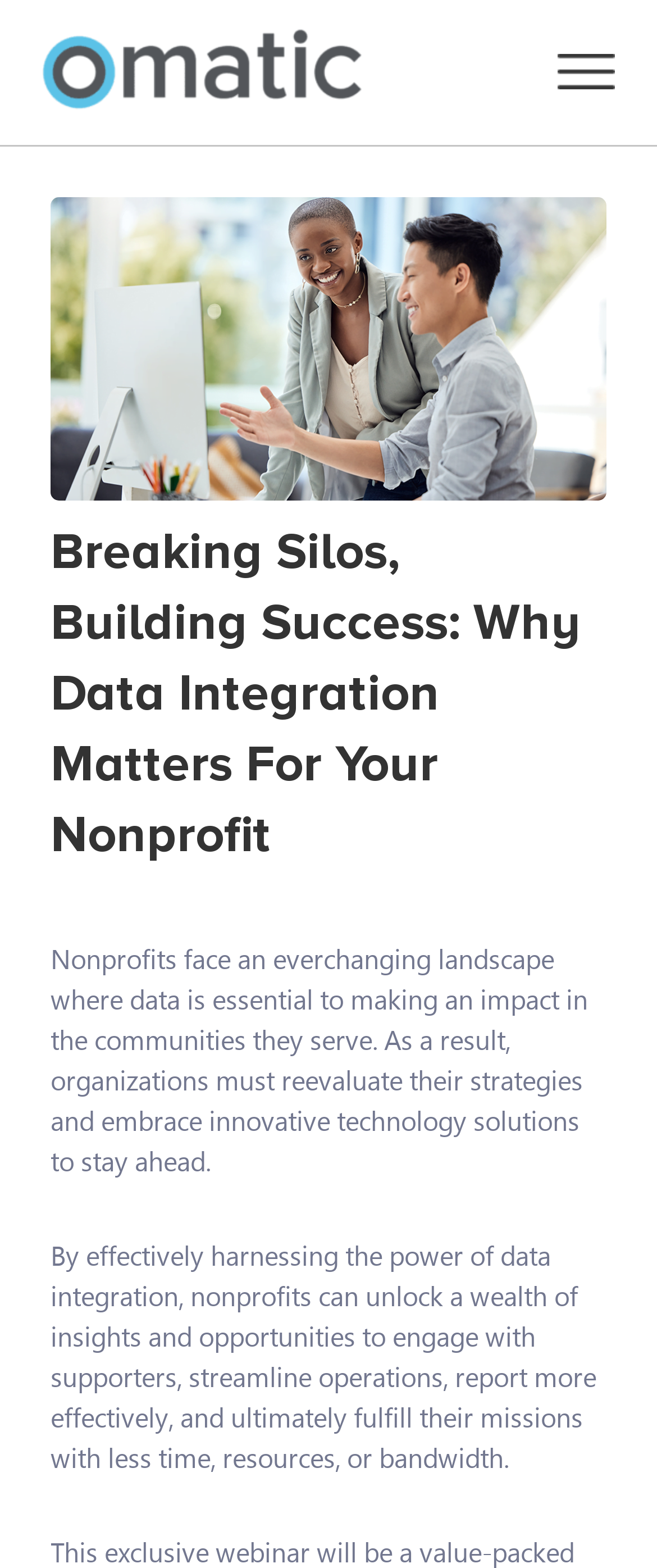What is the current landscape of nonprofits?
Based on the image, provide a one-word or brief-phrase response.

Ever-changing